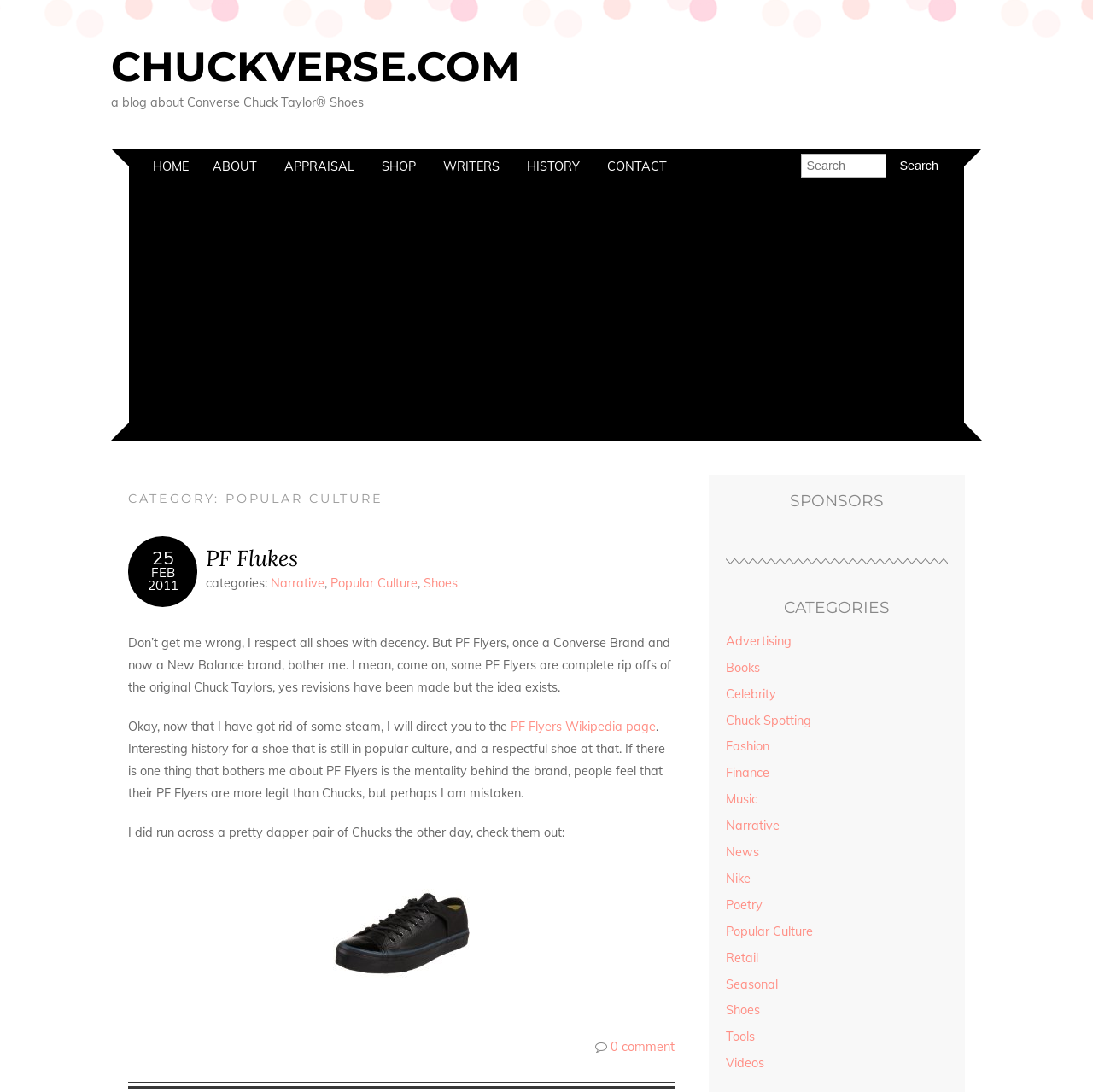Determine the bounding box coordinates of the clickable element necessary to fulfill the instruction: "View the sponsors". Provide the coordinates as four float numbers within the 0 to 1 range, i.e., [left, top, right, bottom].

[0.664, 0.45, 0.867, 0.468]